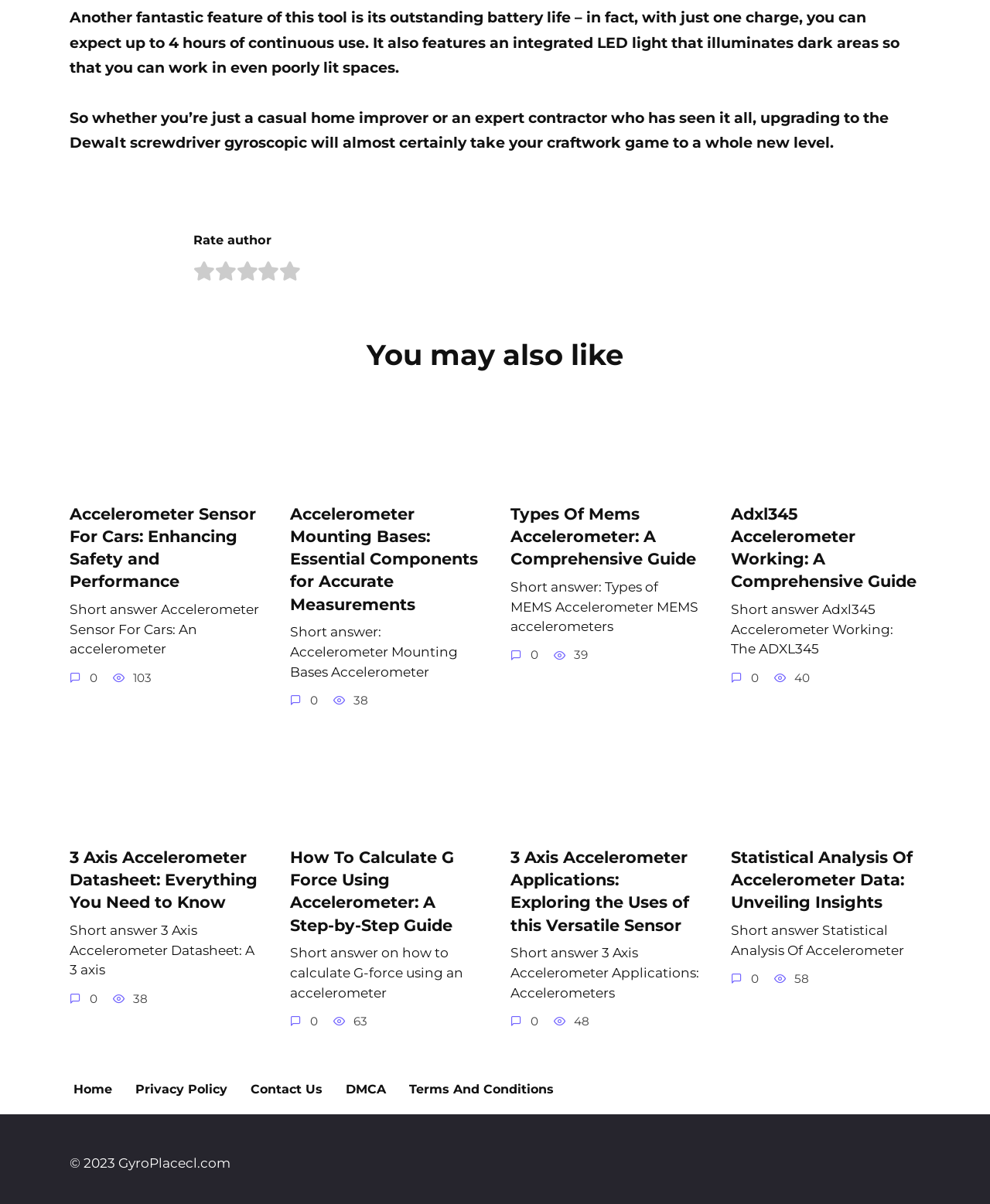Please determine the bounding box coordinates, formatted as (top-left x, top-left y, bottom-right x, bottom-right y), with all values as floating point numbers between 0 and 1. Identify the bounding box of the region described as: Go to Top

None